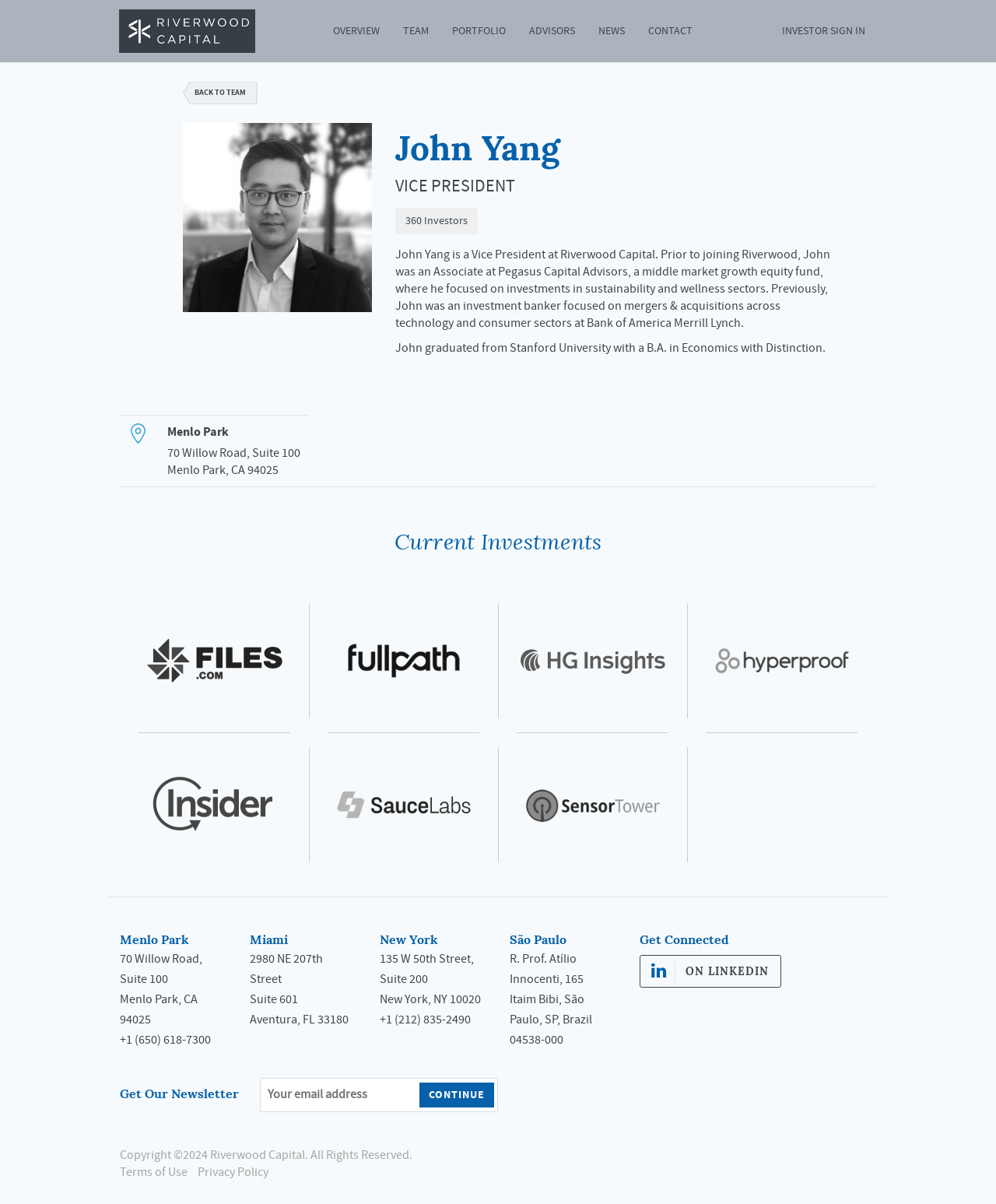How many offices does Riverwood Capital have?
Please give a detailed and elaborate answer to the question based on the image.

By examining the webpage, I found four different office locations mentioned: Menlo Park, Miami, New York, and São Paulo. These locations are listed with their respective addresses and phone numbers.